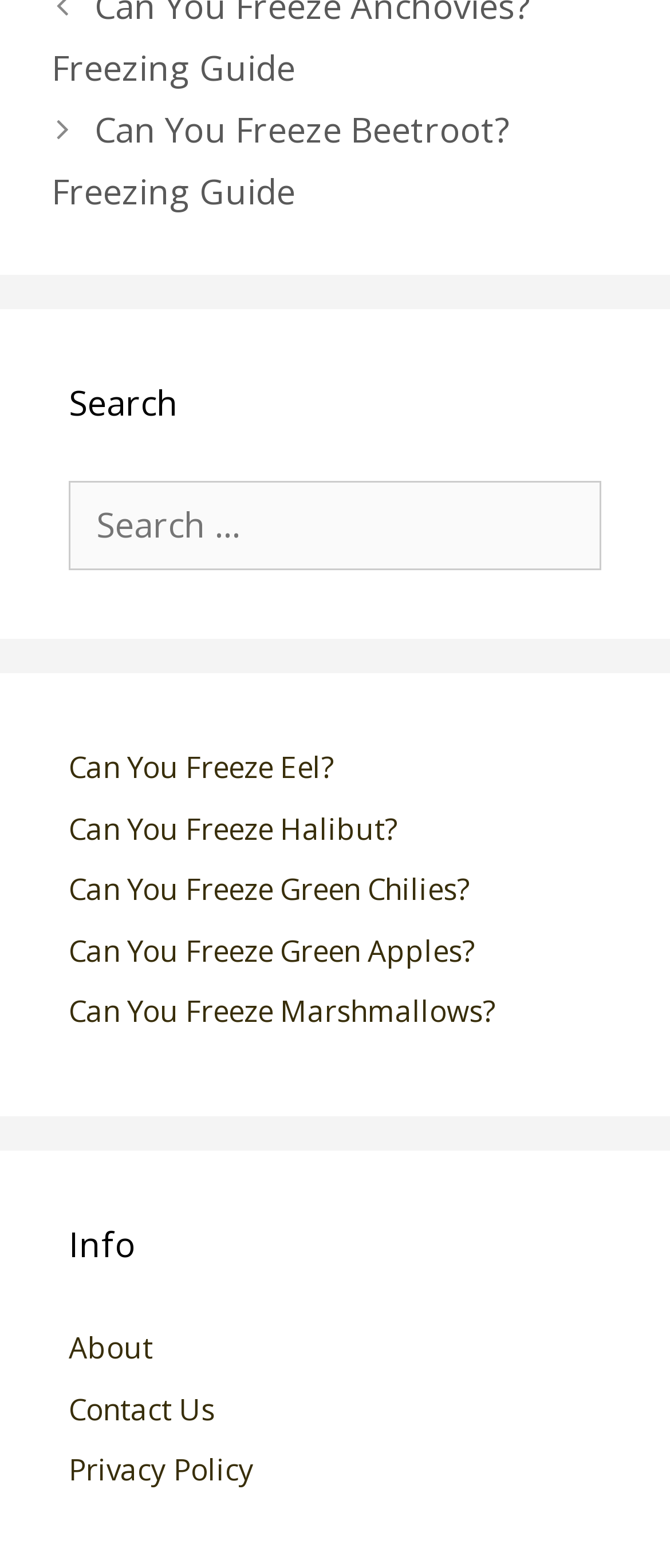Give a one-word or one-phrase response to the question: 
What is the purpose of the search box?

To search for information